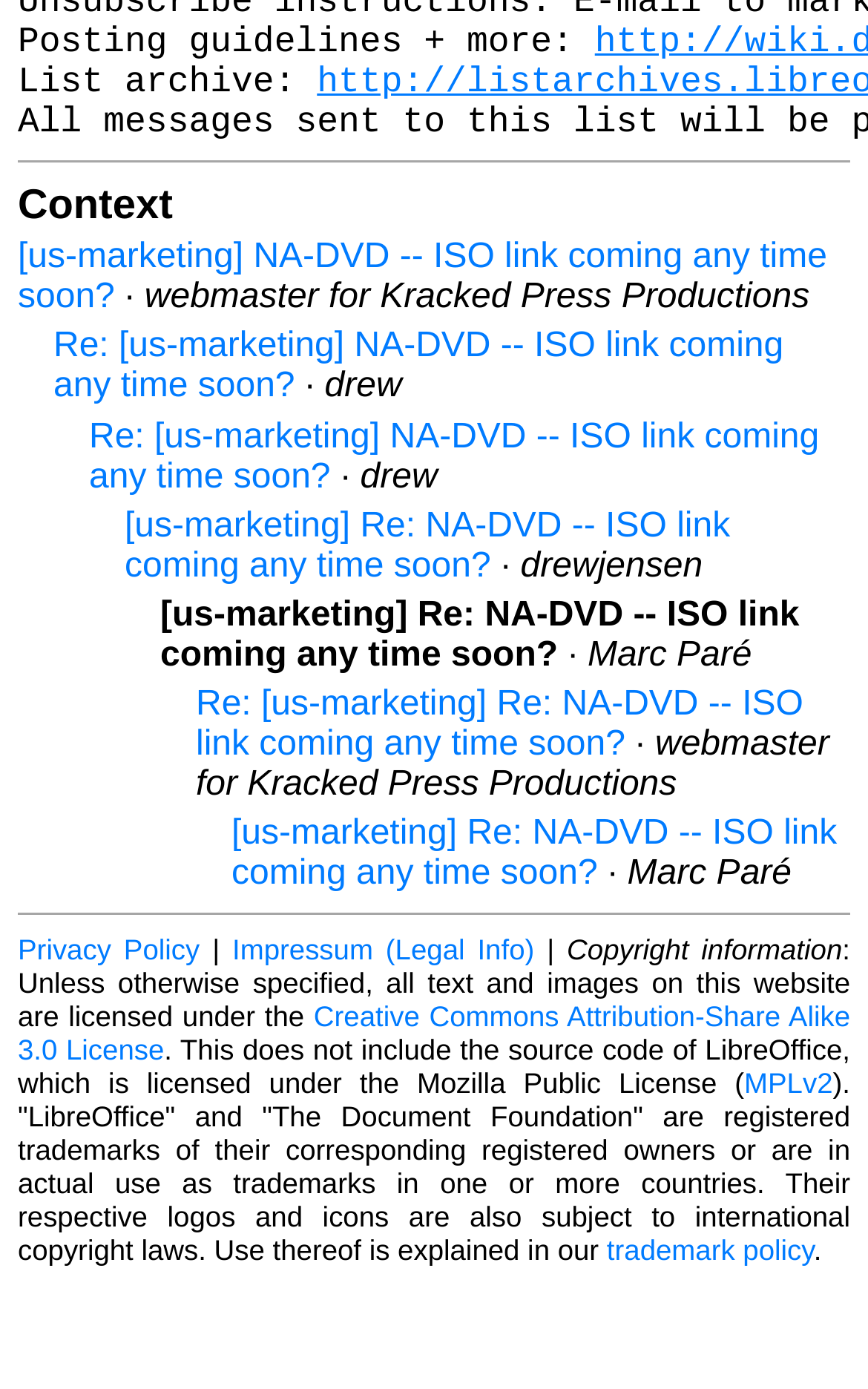Using a single word or phrase, answer the following question: 
What is the license of the website content?

Creative Commons Attribution-Share Alike 3.0 License